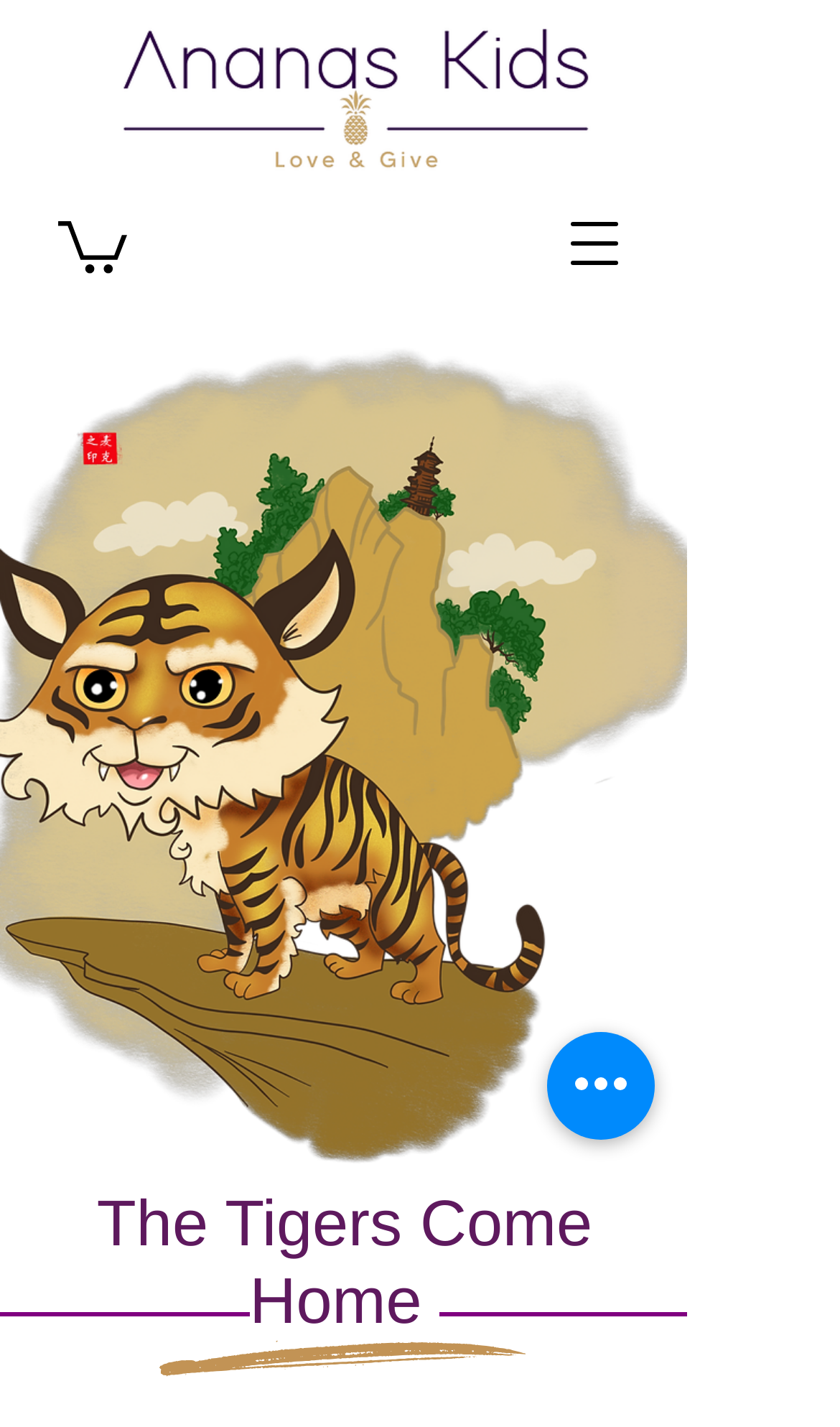How many navigation links are there?
Using the picture, provide a one-word or short phrase answer.

2